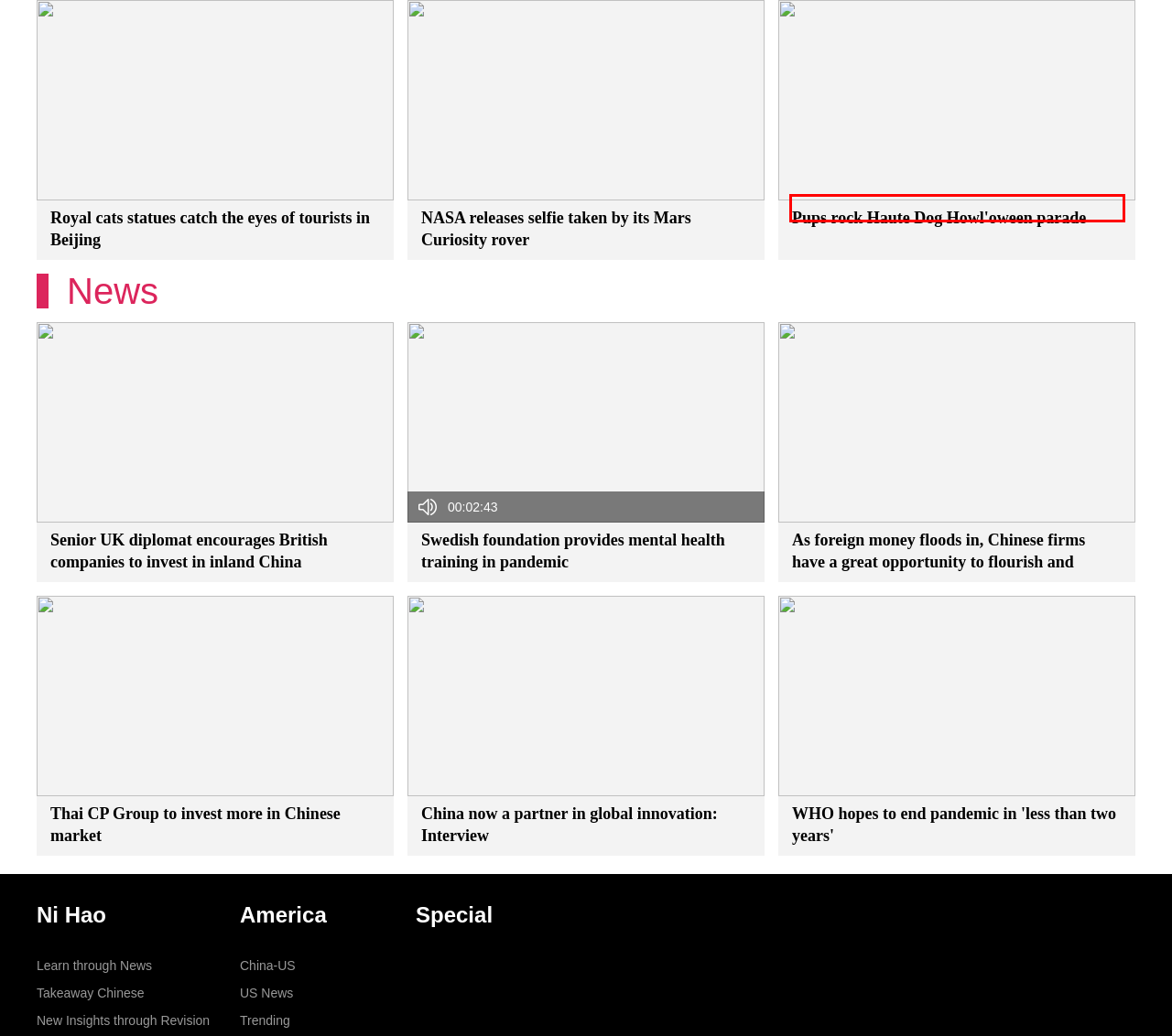Examine the screenshot of the webpage, which has a red bounding box around a UI element. Select the webpage description that best fits the new webpage after the element inside the red bounding box is clicked. Here are the choices:
A. Suning gears up for China's biggest shopping spree  - China Plus
B. News - China Plus
C. NASA releases selfie taken by its Mars Curiosity rover - China Plus
D. Pups rock Haute Dog Howl'oween parade - China Plus
E. 免费 Free - China Plus
F. Cohen pleads guilty, implicates Trump in hush-money scheme - China Plus
G. Telegram announcing Abraham Lincoln's death is up for sale - China Plus
H. Royal cats statues catch the eyes of tourists in Beijing - China Plus

D